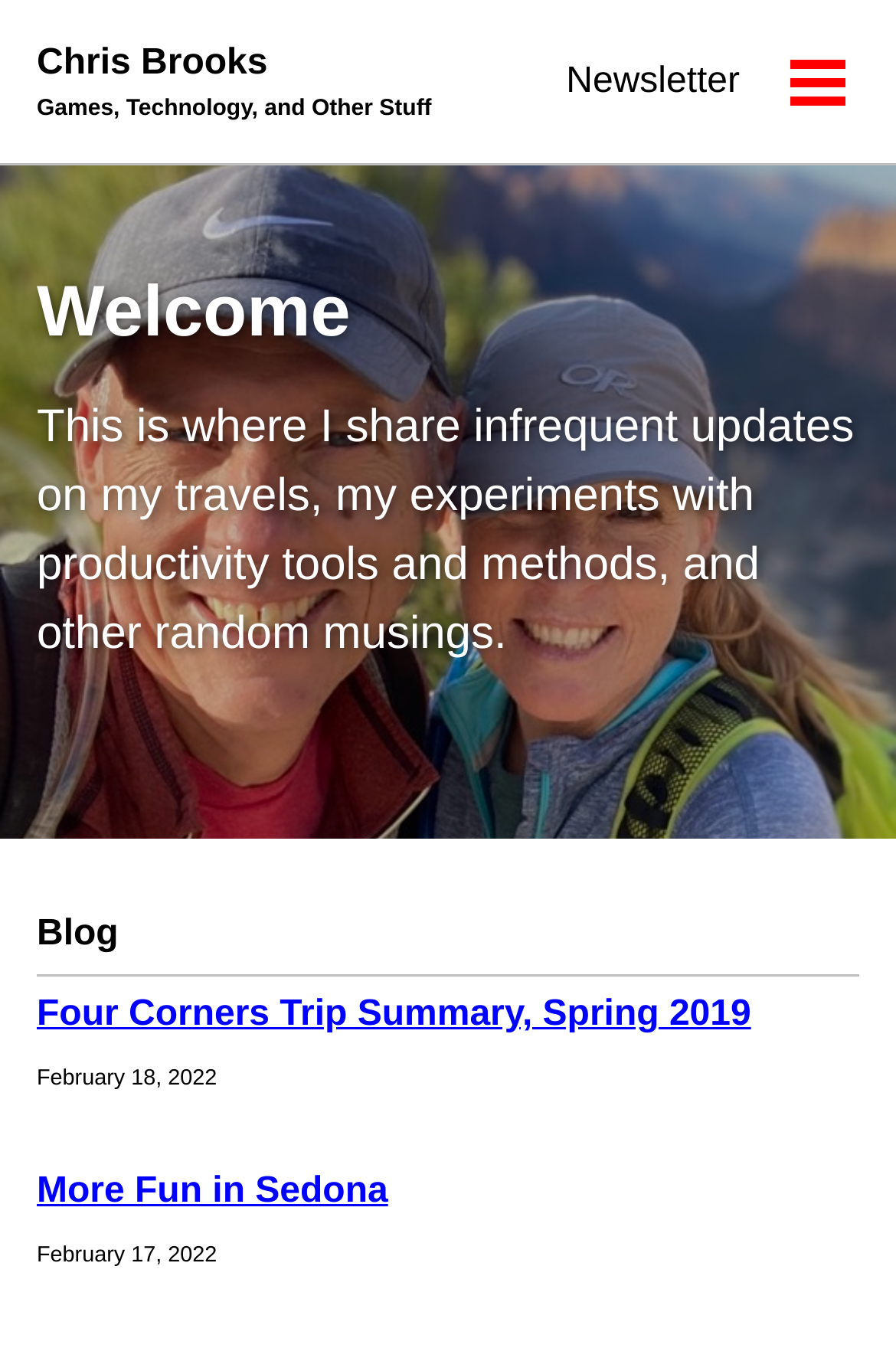Provide the bounding box for the UI element matching this description: "Toggle menu".

[0.867, 0.033, 0.959, 0.088]